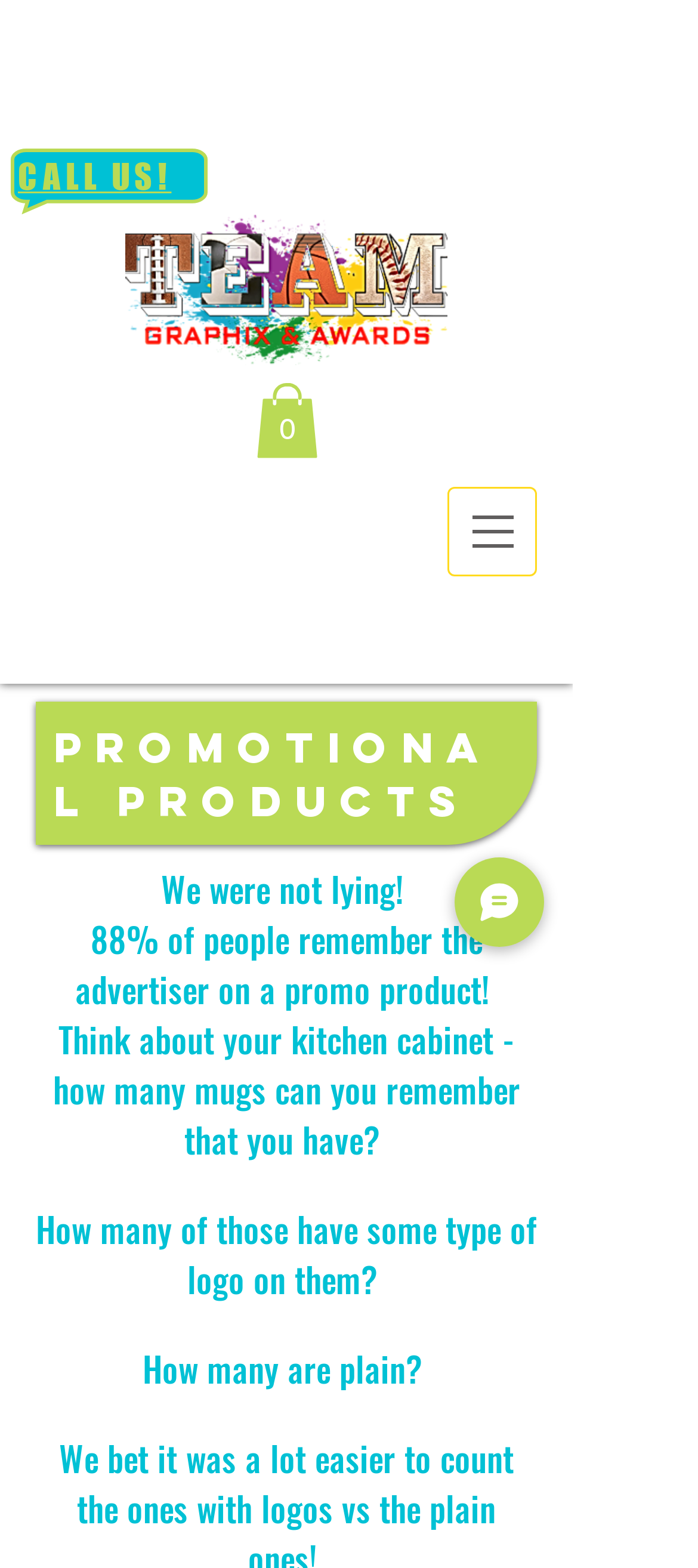Is there a chat feature available?
Use the information from the screenshot to give a comprehensive response to the question.

I found the chat feature by looking at the button element that says 'Chat'. This suggests that users can initiate a chat with the company or its representatives.